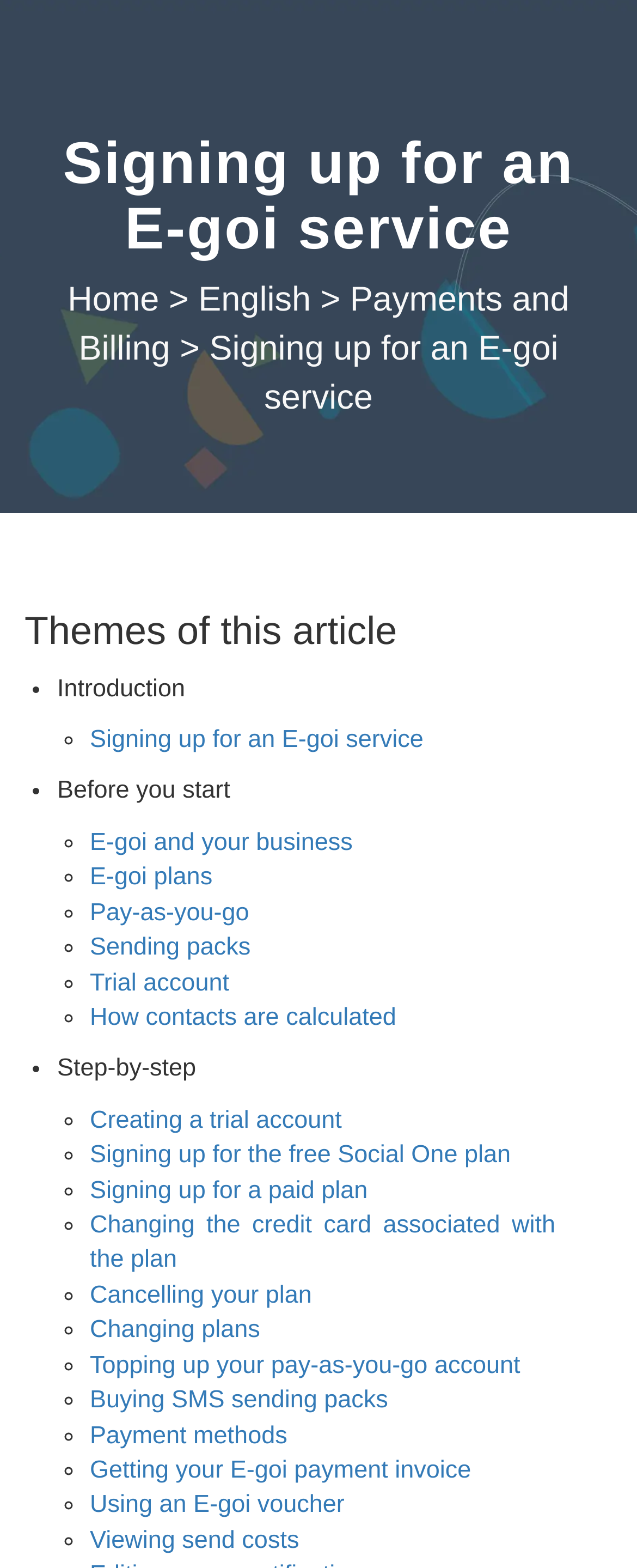What is the address of the company?
Please give a well-detailed answer to the question.

I found the address by looking at the text under the heading 'Fiscal information for your finance department:' which mentions the company's postal address.